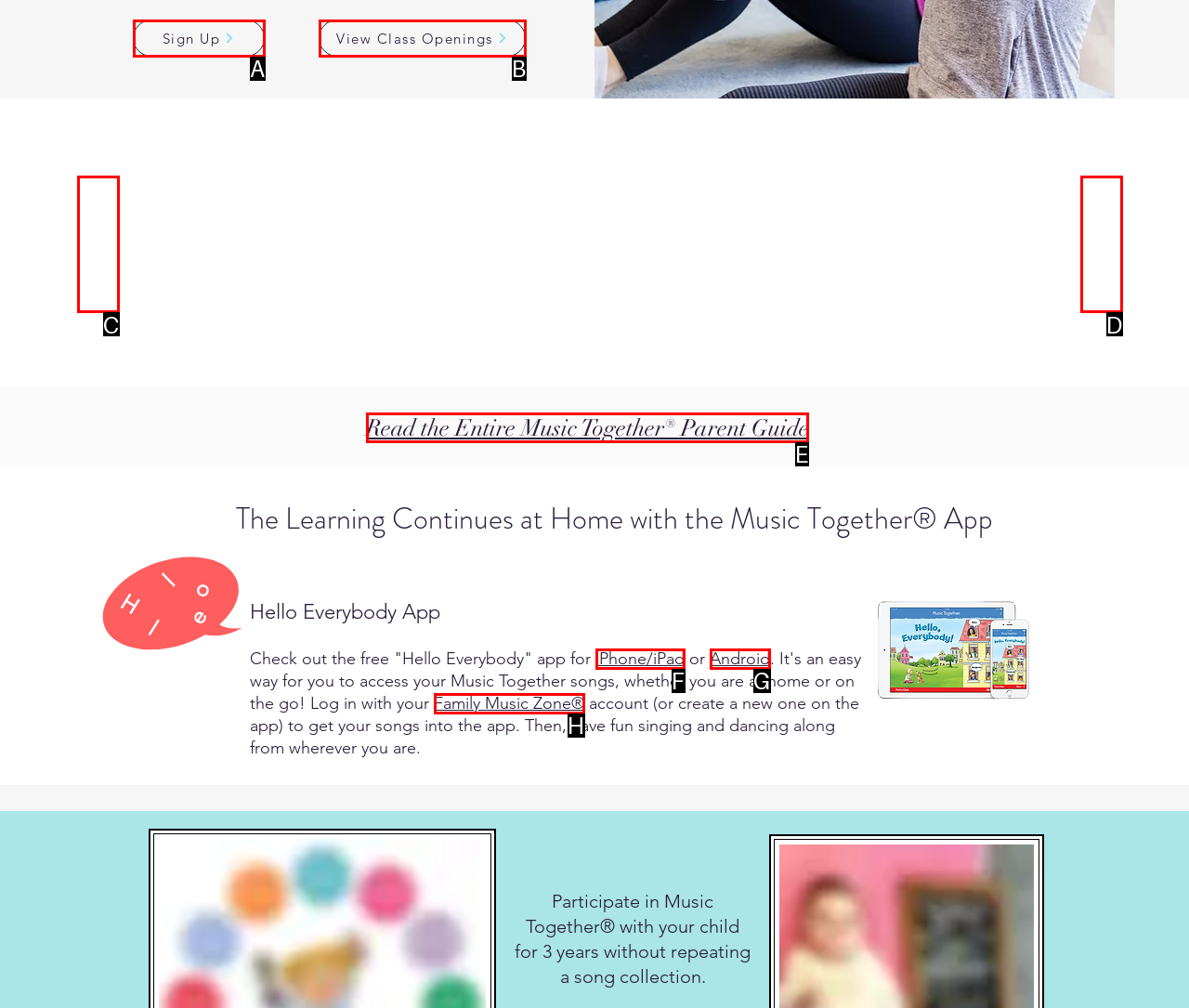To perform the task "Read the entire Music Together Parent Guide", which UI element's letter should you select? Provide the letter directly.

E